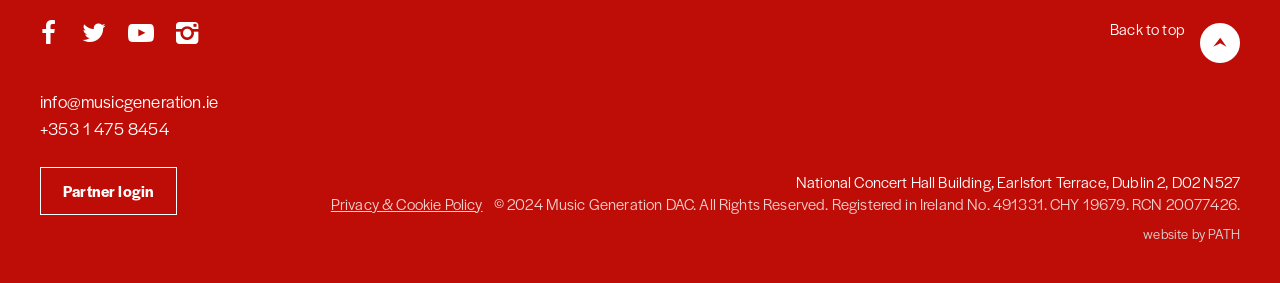Can you specify the bounding box coordinates for the region that should be clicked to fulfill this instruction: "contact via email".

[0.031, 0.313, 0.17, 0.398]